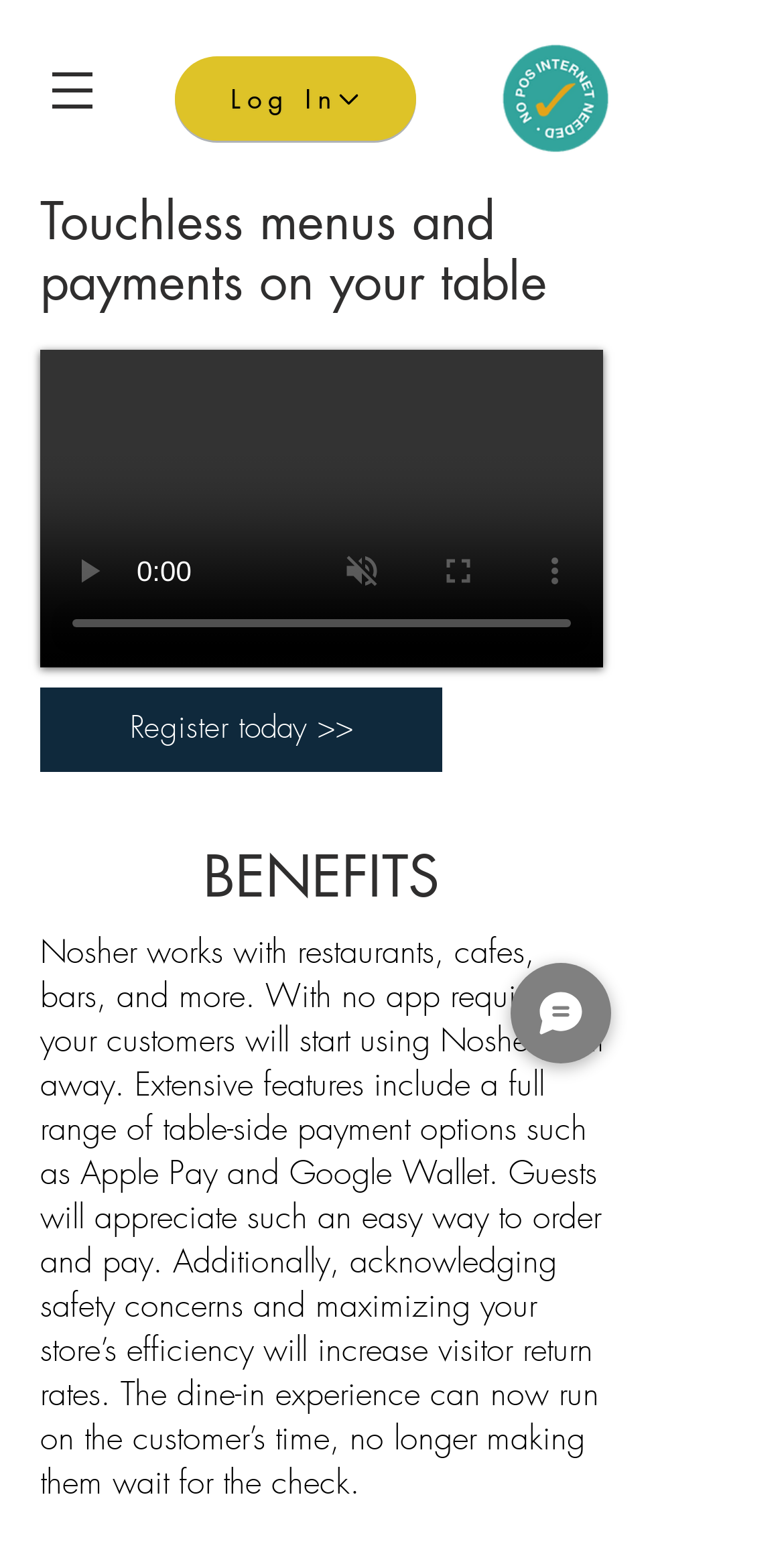Provide the bounding box coordinates of the HTML element described by the text: "Chat".

[0.651, 0.614, 0.779, 0.678]